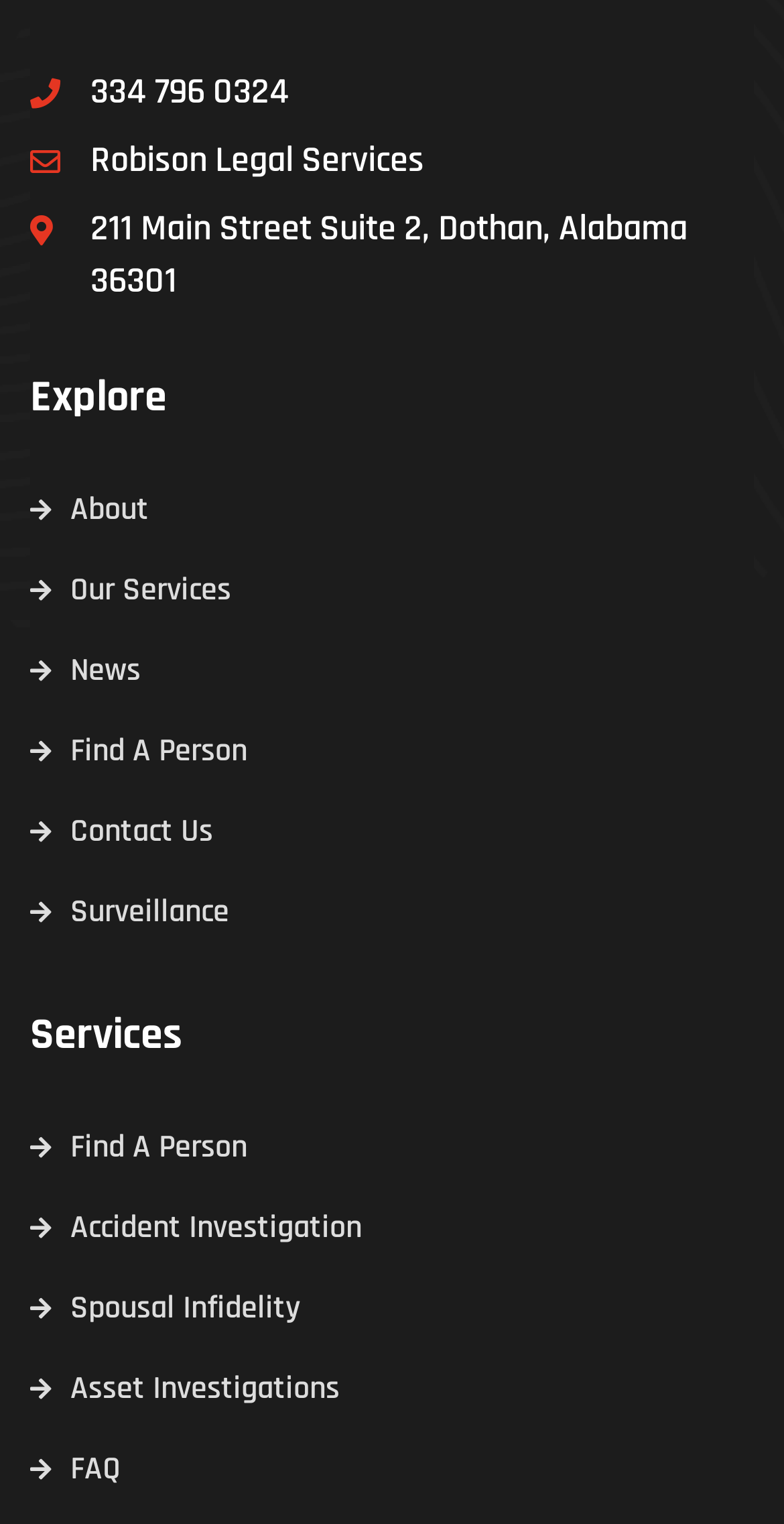What is the icon preceding the 'About' link? Refer to the image and provide a one-word or short phrase answer.

